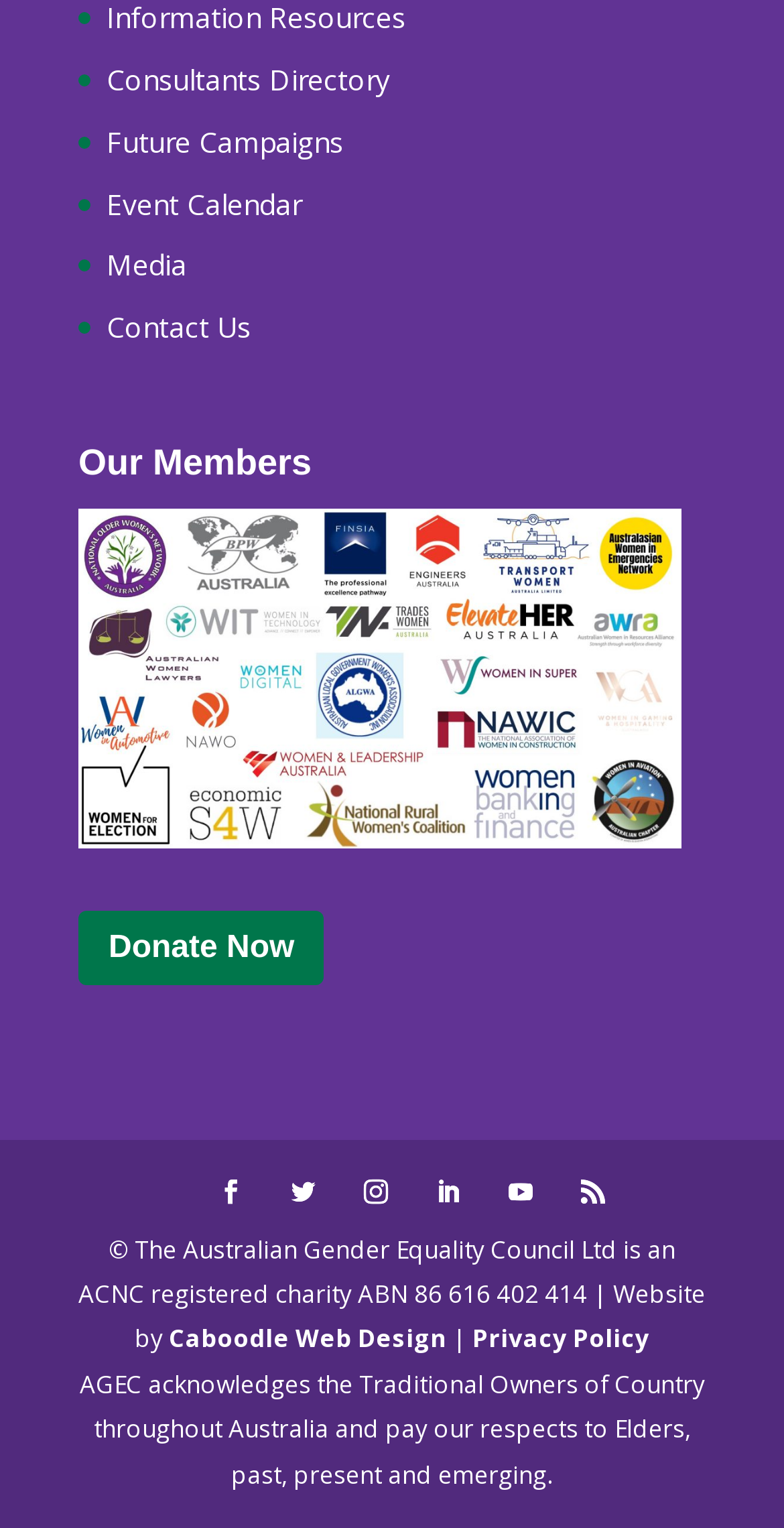Kindly provide the bounding box coordinates of the section you need to click on to fulfill the given instruction: "View consultants directory".

[0.136, 0.039, 0.497, 0.064]